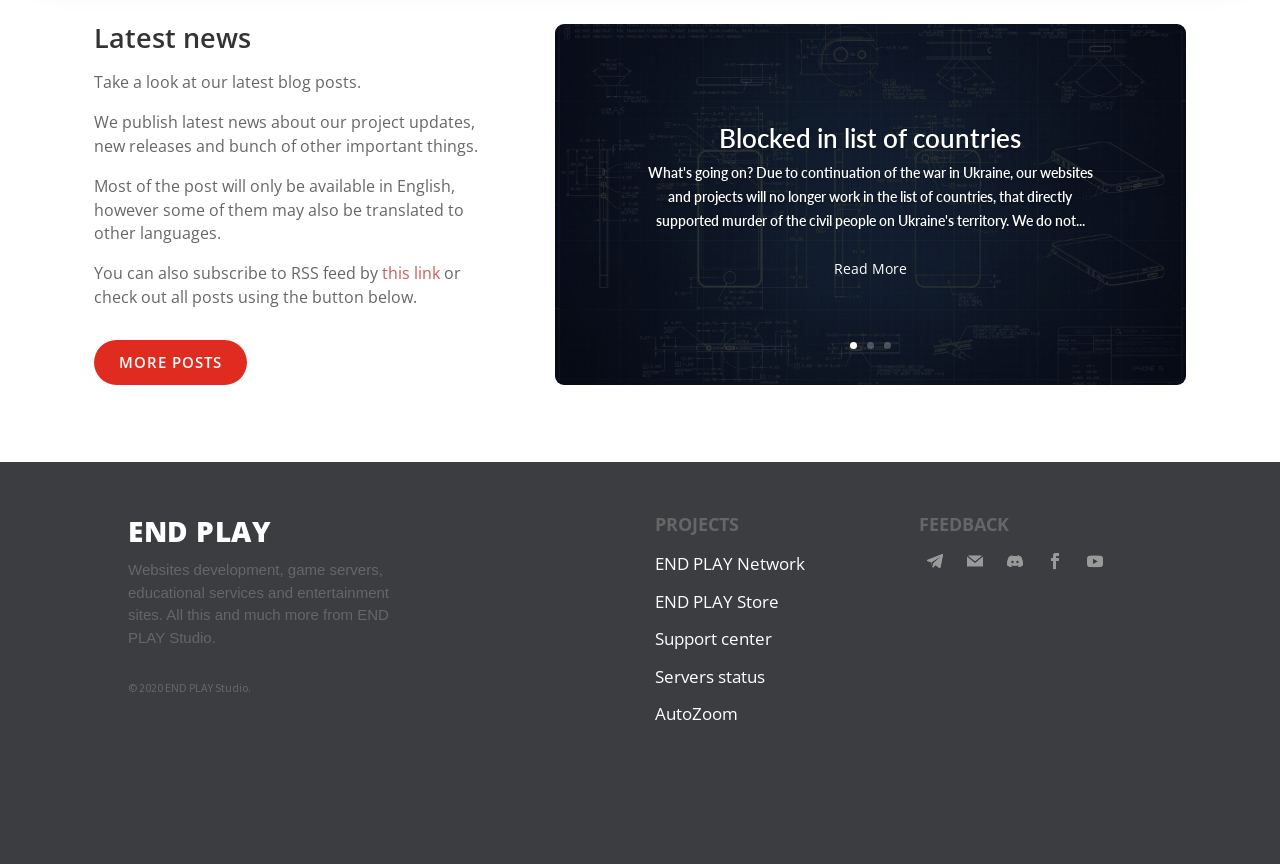Identify the bounding box coordinates of the part that should be clicked to carry out this instruction: "Subscribe to RSS feed".

[0.298, 0.303, 0.344, 0.329]